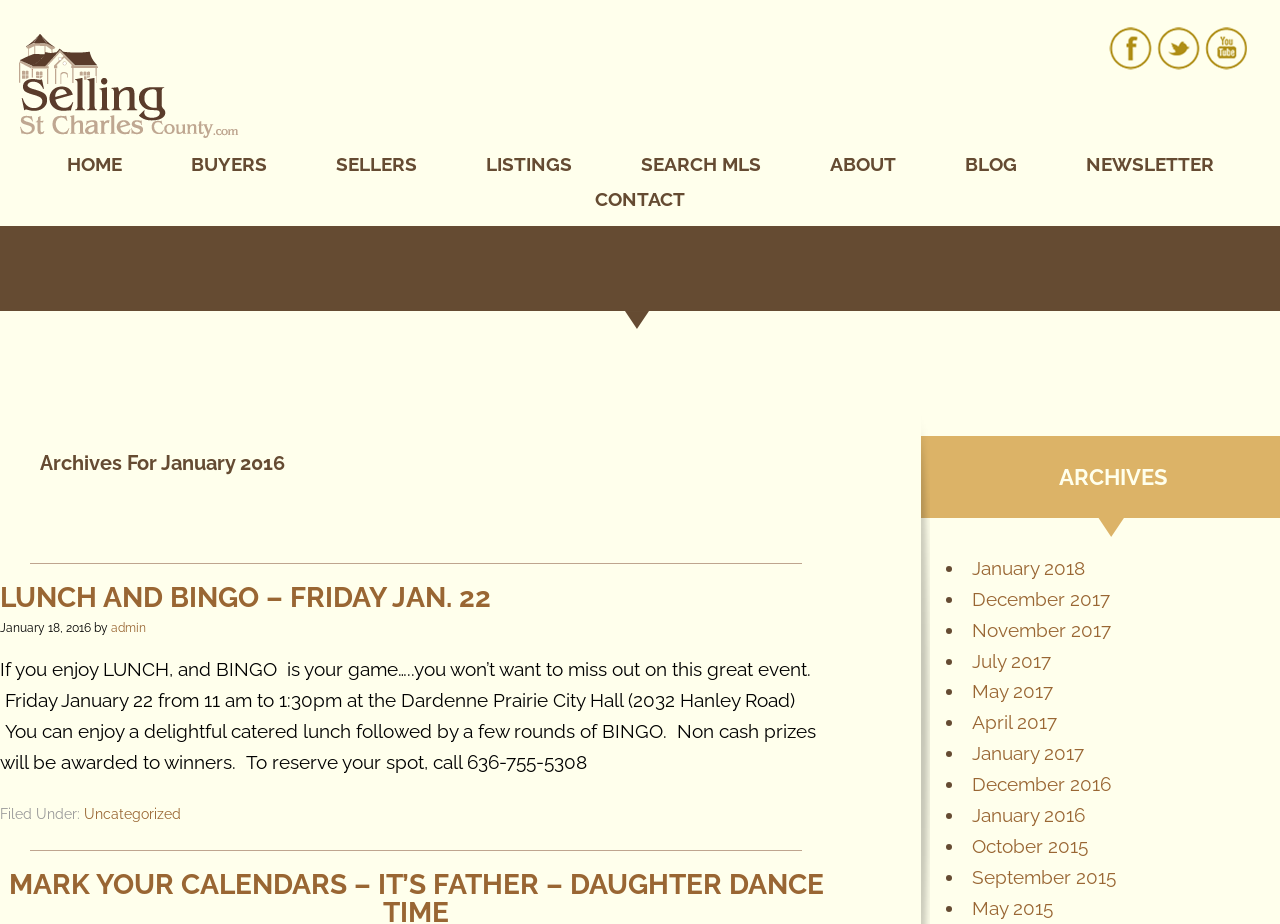What is the title of the first article?
Provide a short answer using one word or a brief phrase based on the image.

Lunch and BINGO – Friday Jan. 22